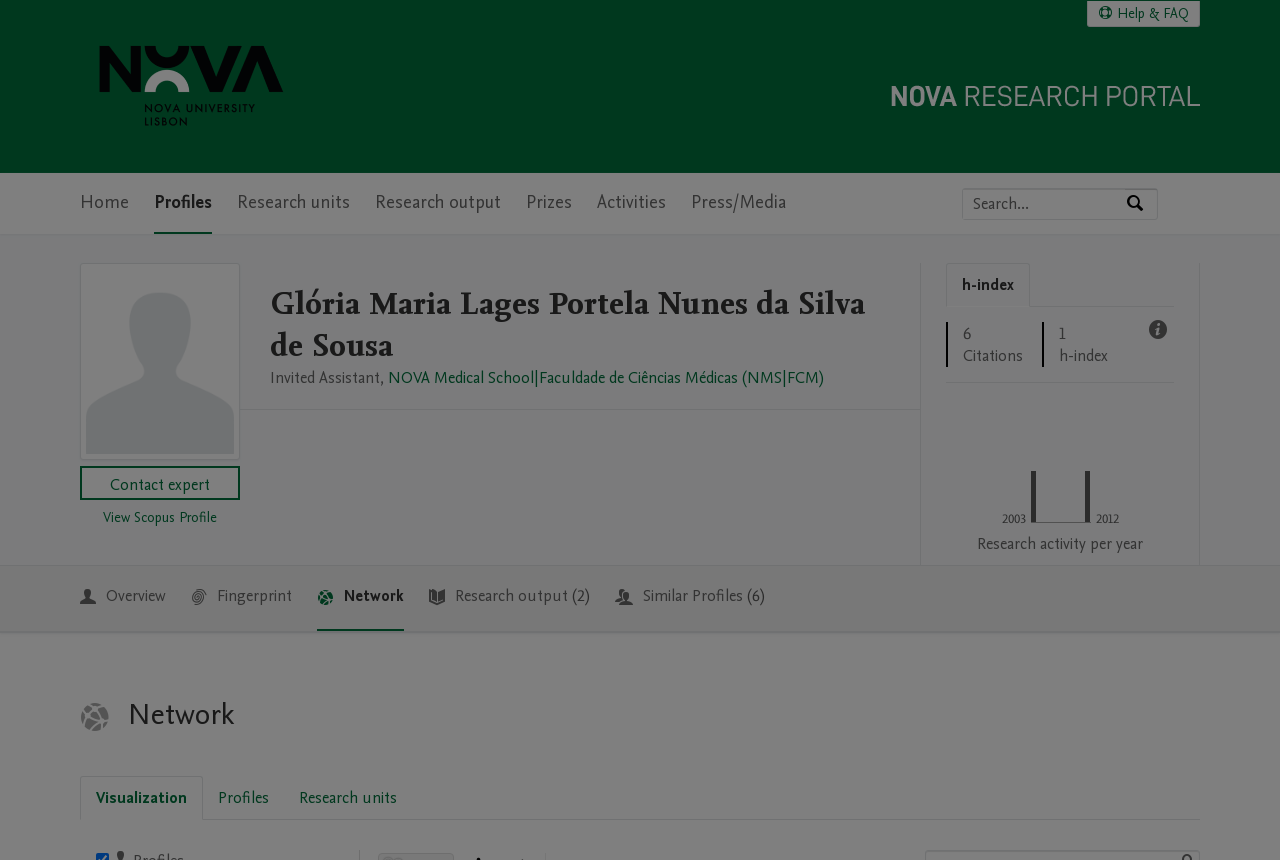Determine the coordinates of the bounding box that should be clicked to complete the instruction: "View Scopus Profile". The coordinates should be represented by four float numbers between 0 and 1: [left, top, right, bottom].

[0.08, 0.591, 0.17, 0.613]